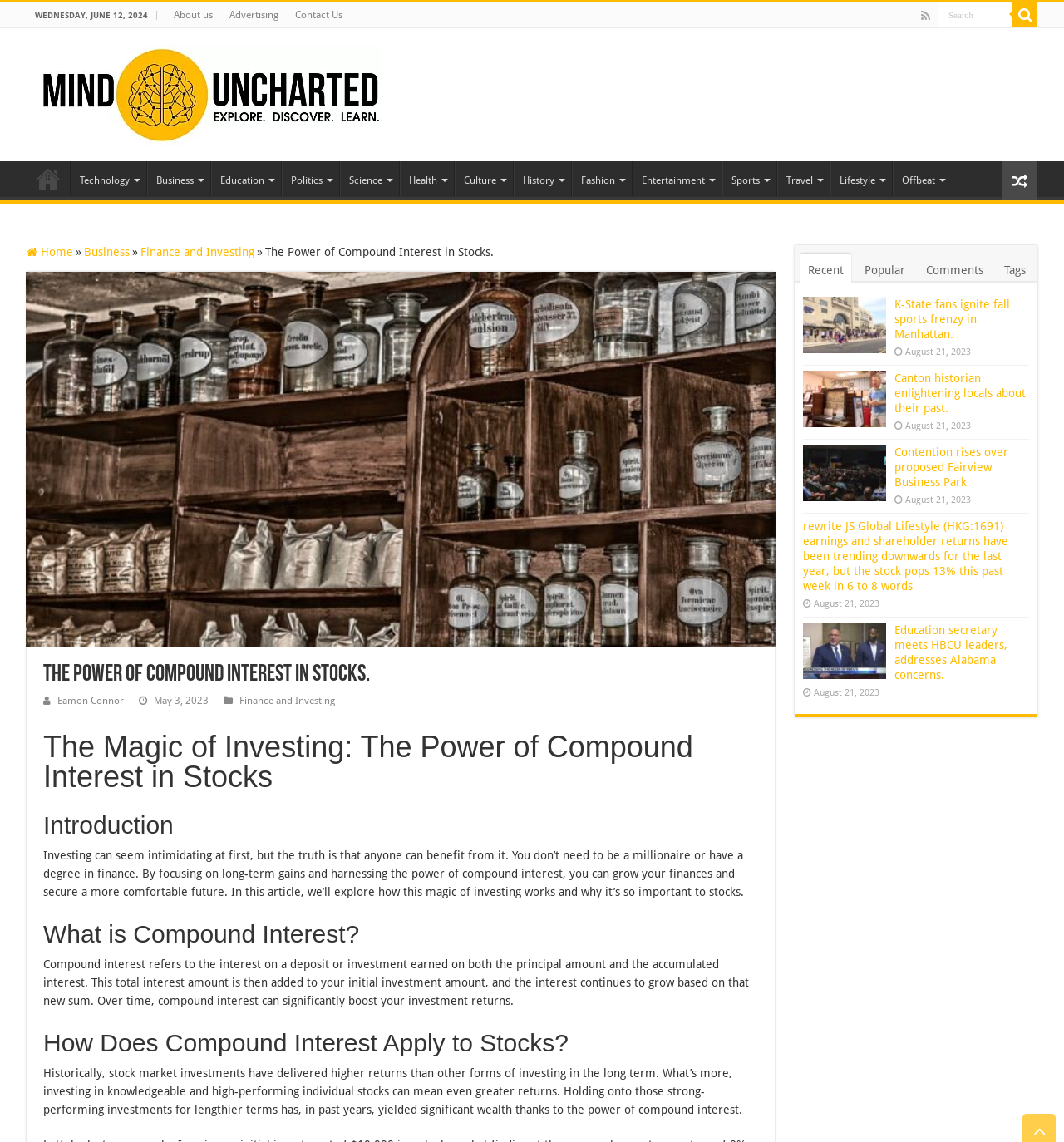Identify the bounding box coordinates of the clickable region to carry out the given instruction: "Go to the Home page".

[0.025, 0.141, 0.066, 0.172]